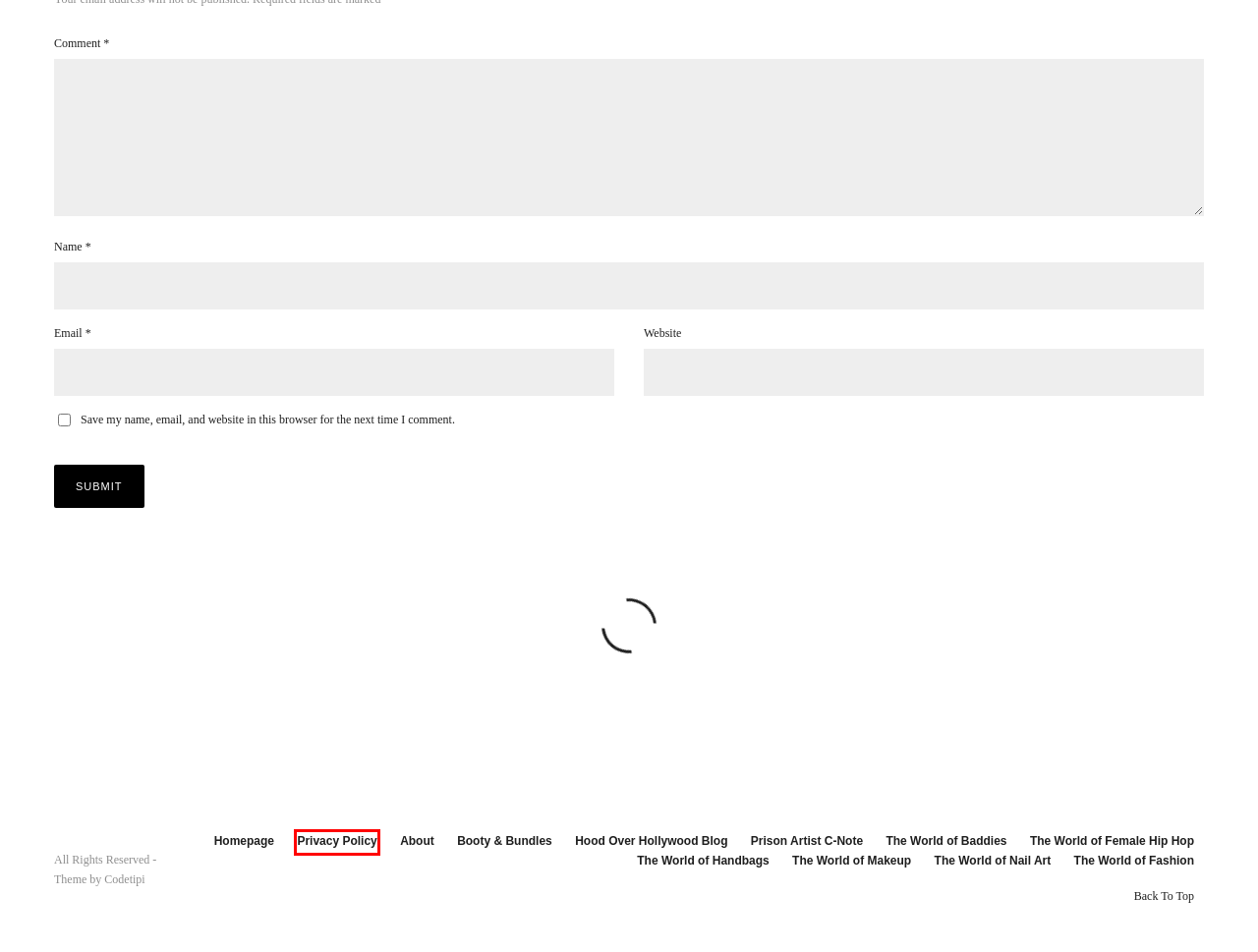Analyze the given webpage screenshot and identify the UI element within the red bounding box. Select the webpage description that best matches what you expect the new webpage to look like after clicking the element. Here are the candidates:
A. Prison Artist C-Note – Hood Over Hollywood Daily
B. Privacy Policy – Hood Over Hollywood Daily
C. The World of Fashion – Hood Over Hollywood Daily
D. Hood Over Hollywood Blog – Hood Over Hollywood Daily
E. The World of Female Hip Hop – Hood Over Hollywood Daily
F. The World of Handbags – Hood Over Hollywood Daily
G. Zeen - Ultimate News & Magazine WordPress Theme
H. About – Hood Over Hollywood Daily

B